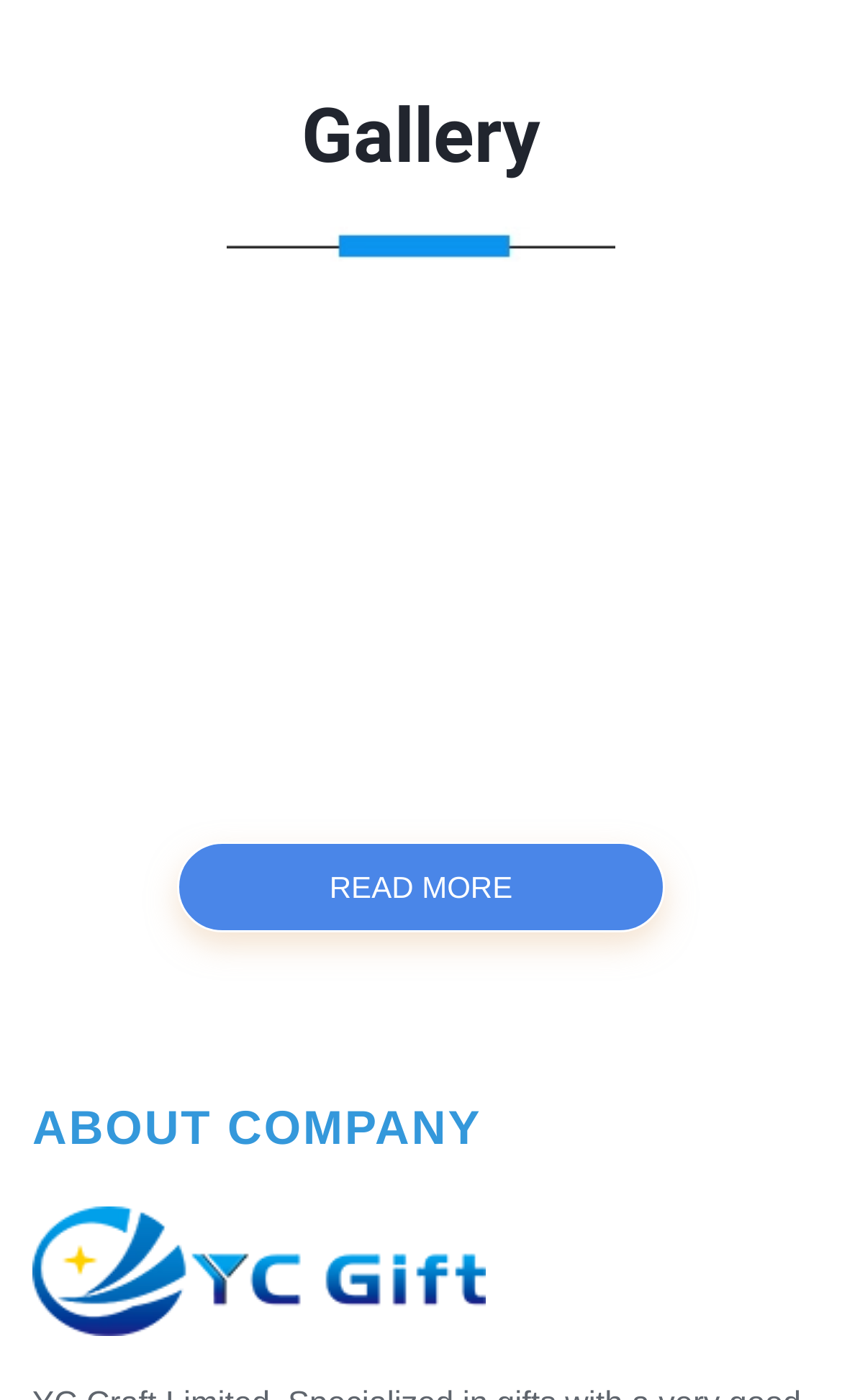Identify the bounding box coordinates for the UI element described by the following text: "READ MORE". Provide the coordinates as four float numbers between 0 and 1, in the format [left, top, right, bottom].

[0.21, 0.602, 0.79, 0.666]